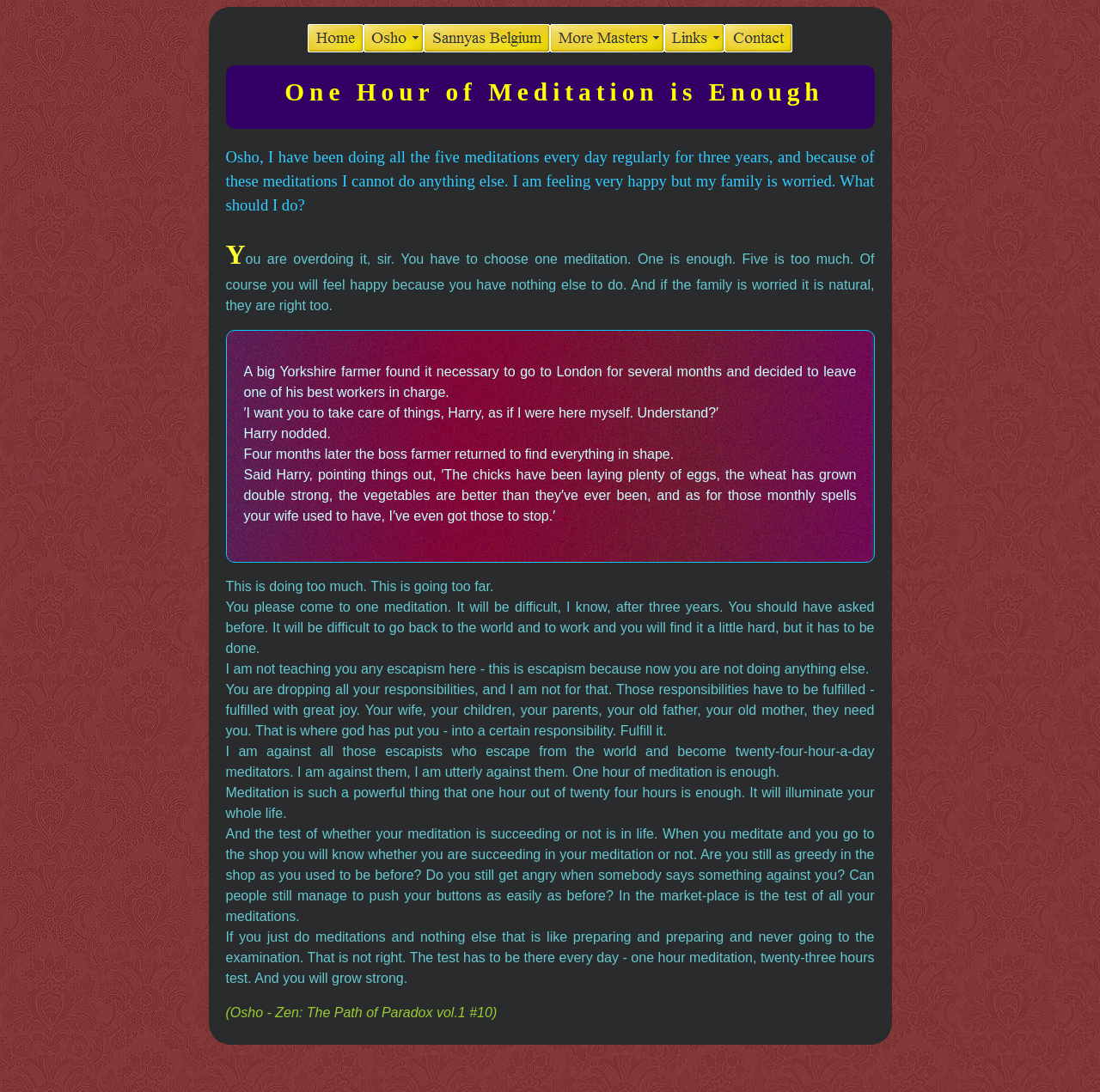Locate the bounding box coordinates of the UI element described by: "title="Ina Brandi"". The bounding box coordinates should consist of four float numbers between 0 and 1, i.e., [left, top, right, bottom].

None